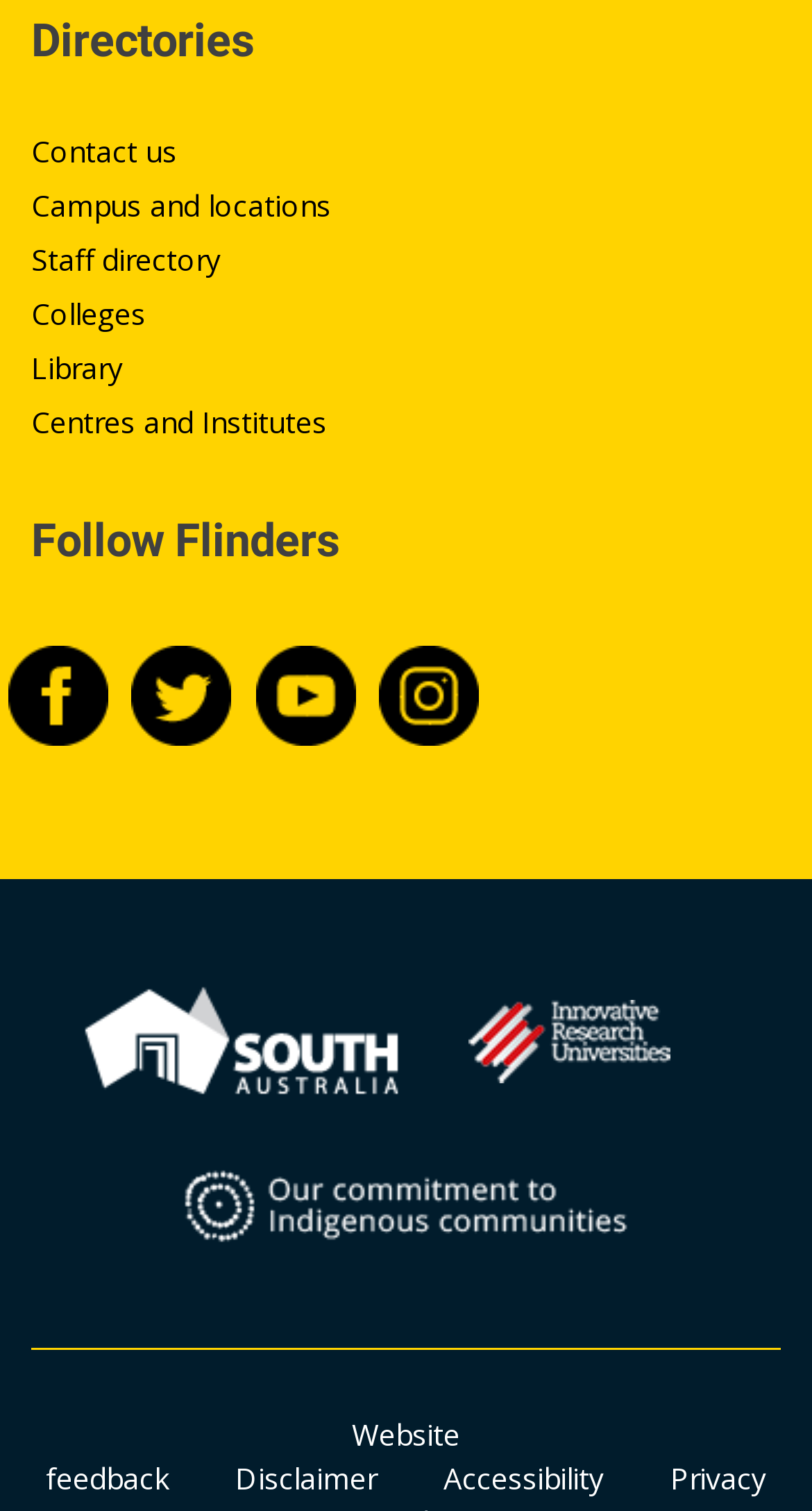Determine the bounding box coordinates of the clickable element to achieve the following action: 'Leave a reply'. Provide the coordinates as four float values between 0 and 1, formatted as [left, top, right, bottom].

None